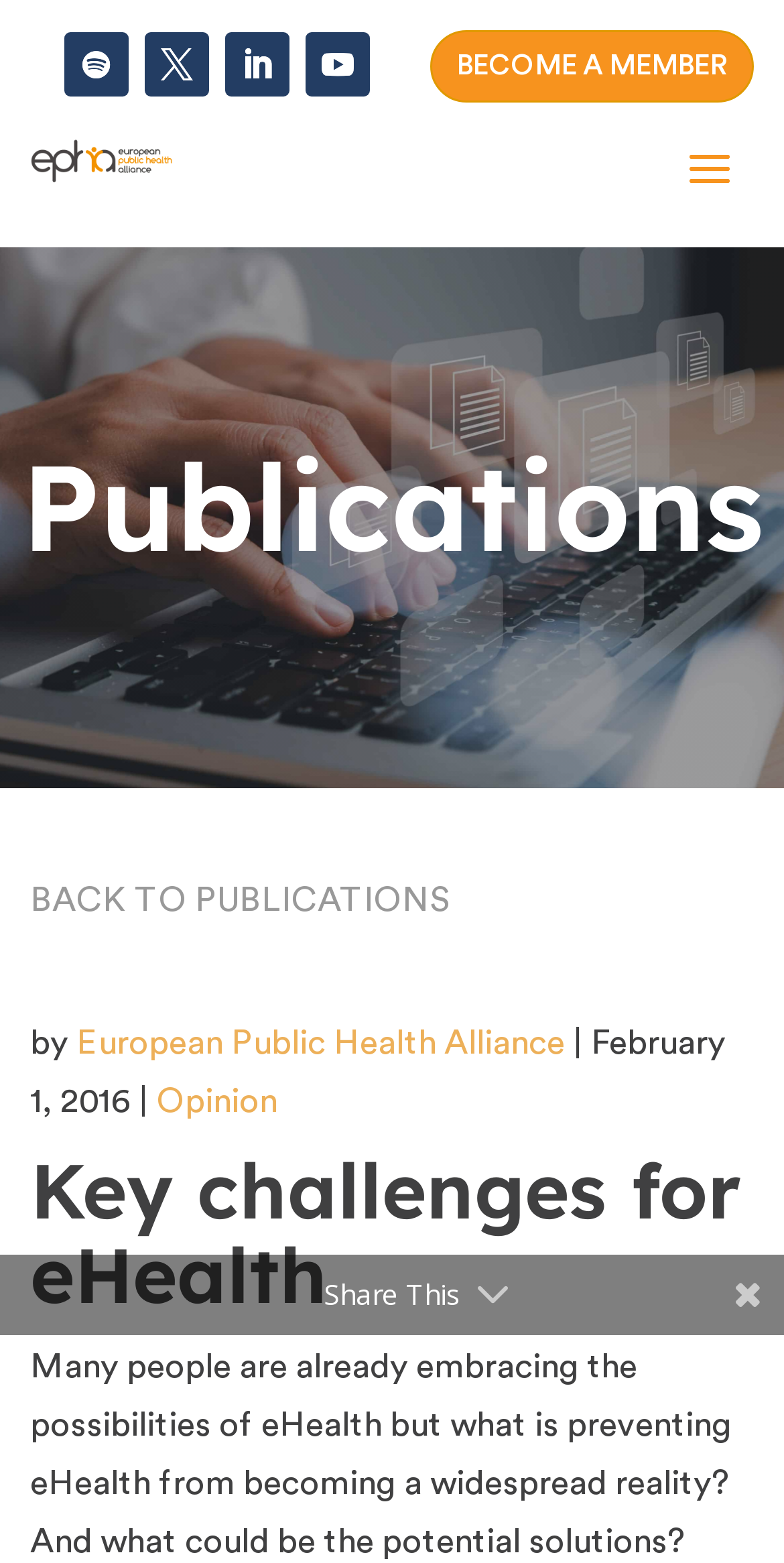What is the date of the publication?
Offer a detailed and full explanation in response to the question.

The date of the publication is mentioned in the static text '| February 1, 2016 |' which is located below the 'by' text.